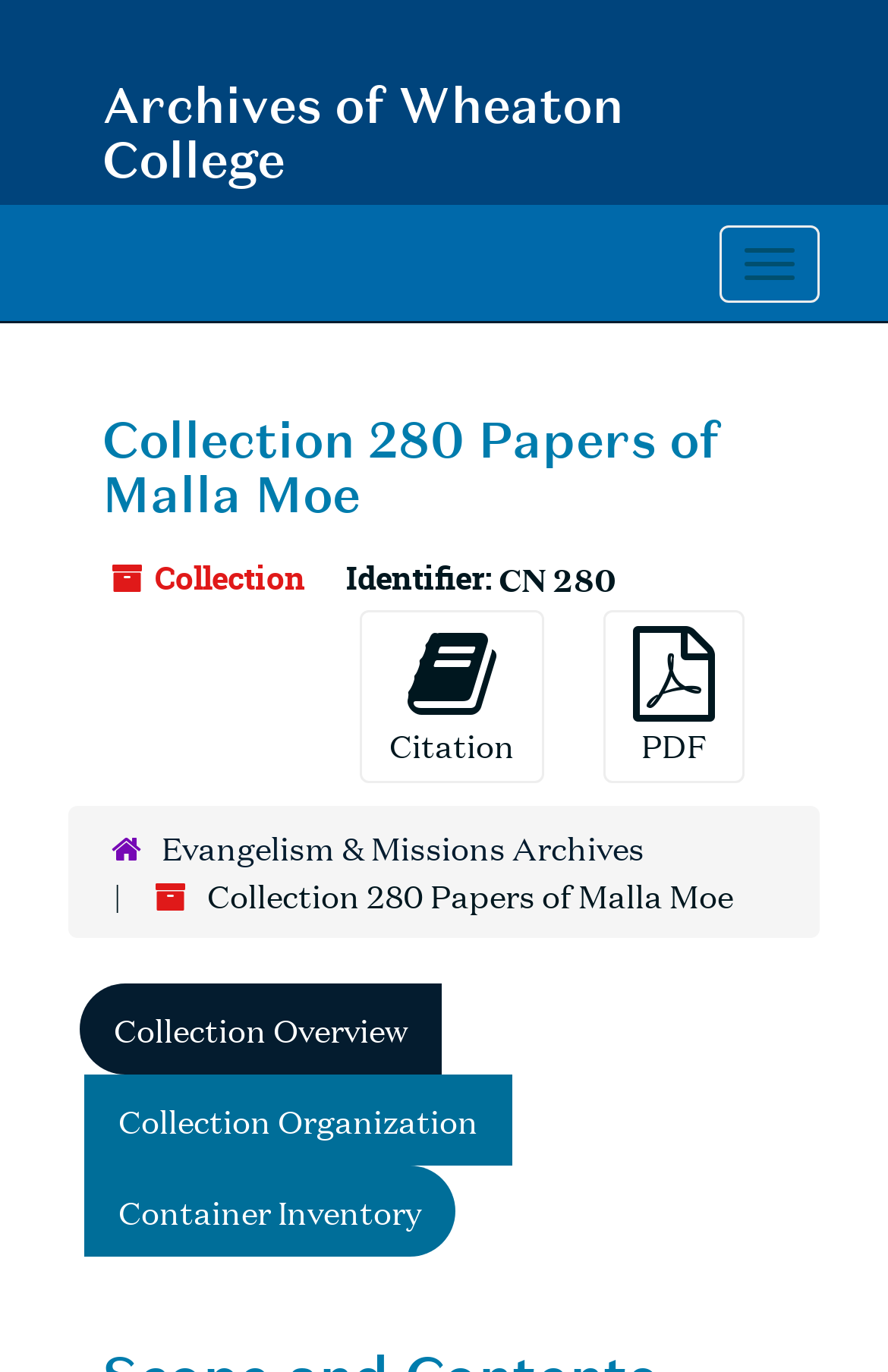Reply to the question with a single word or phrase:
What is the identifier of the collection?

CN 280